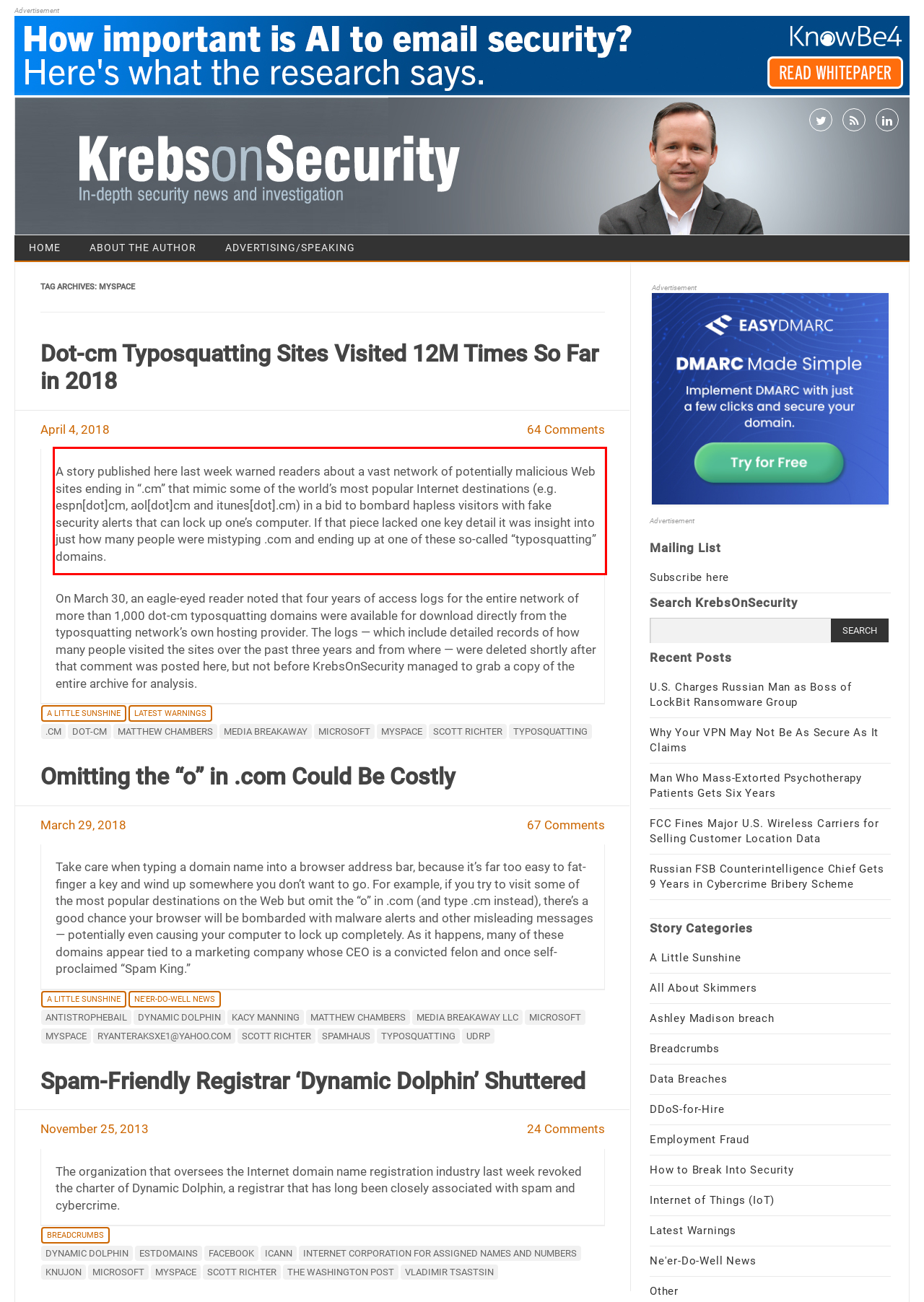Please identify the text within the red rectangular bounding box in the provided webpage screenshot.

A story published here last week warned readers about a vast network of potentially malicious Web sites ending in “.cm” that mimic some of the world’s most popular Internet destinations (e.g. espn[dot]cm, aol[dot]cm and itunes[dot].cm) in a bid to bombard hapless visitors with fake security alerts that can lock up one’s computer. If that piece lacked one key detail it was insight into just how many people were mistyping .com and ending up at one of these so-called “typosquatting” domains.